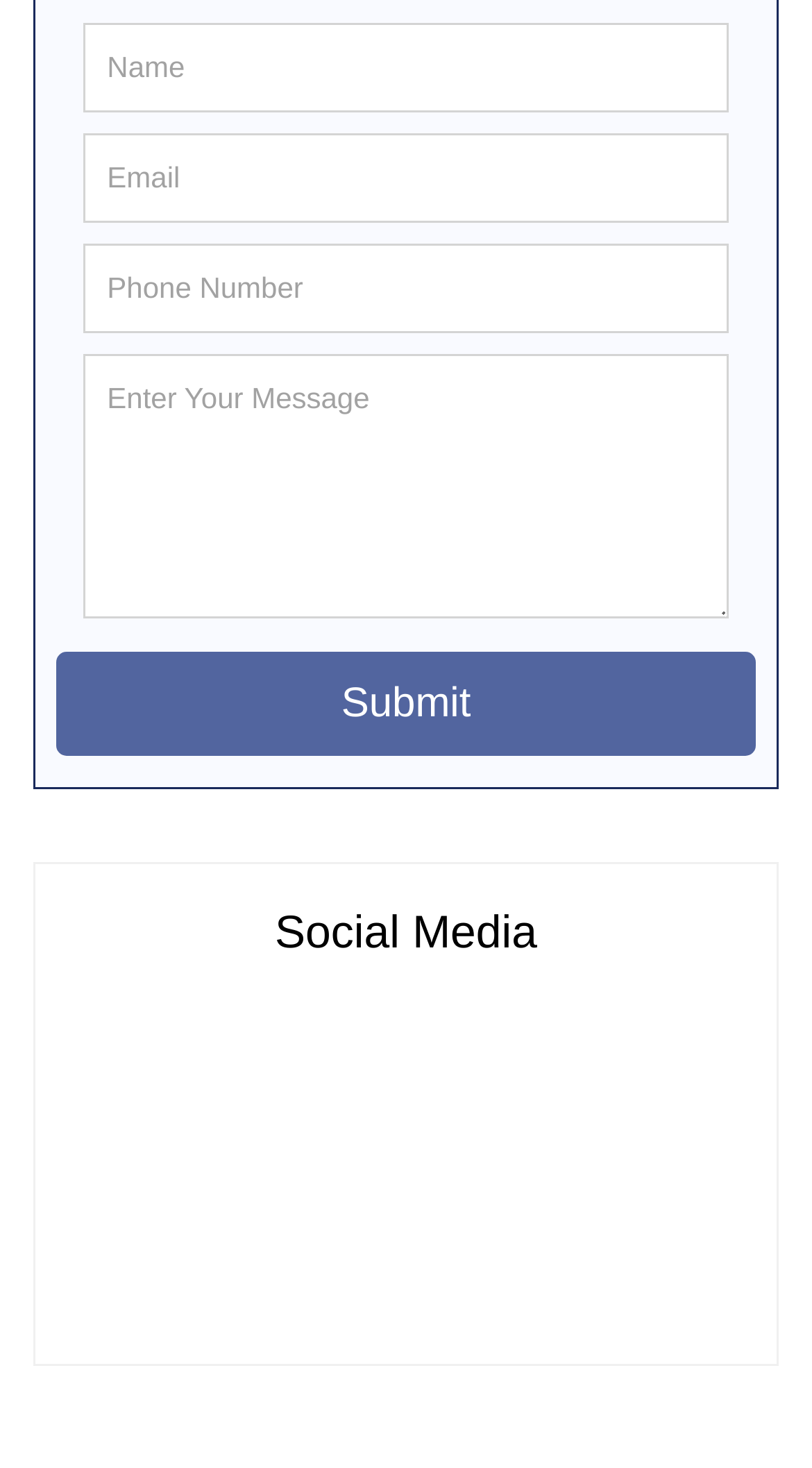How many social media links are available?
Answer the question using a single word or phrase, according to the image.

6